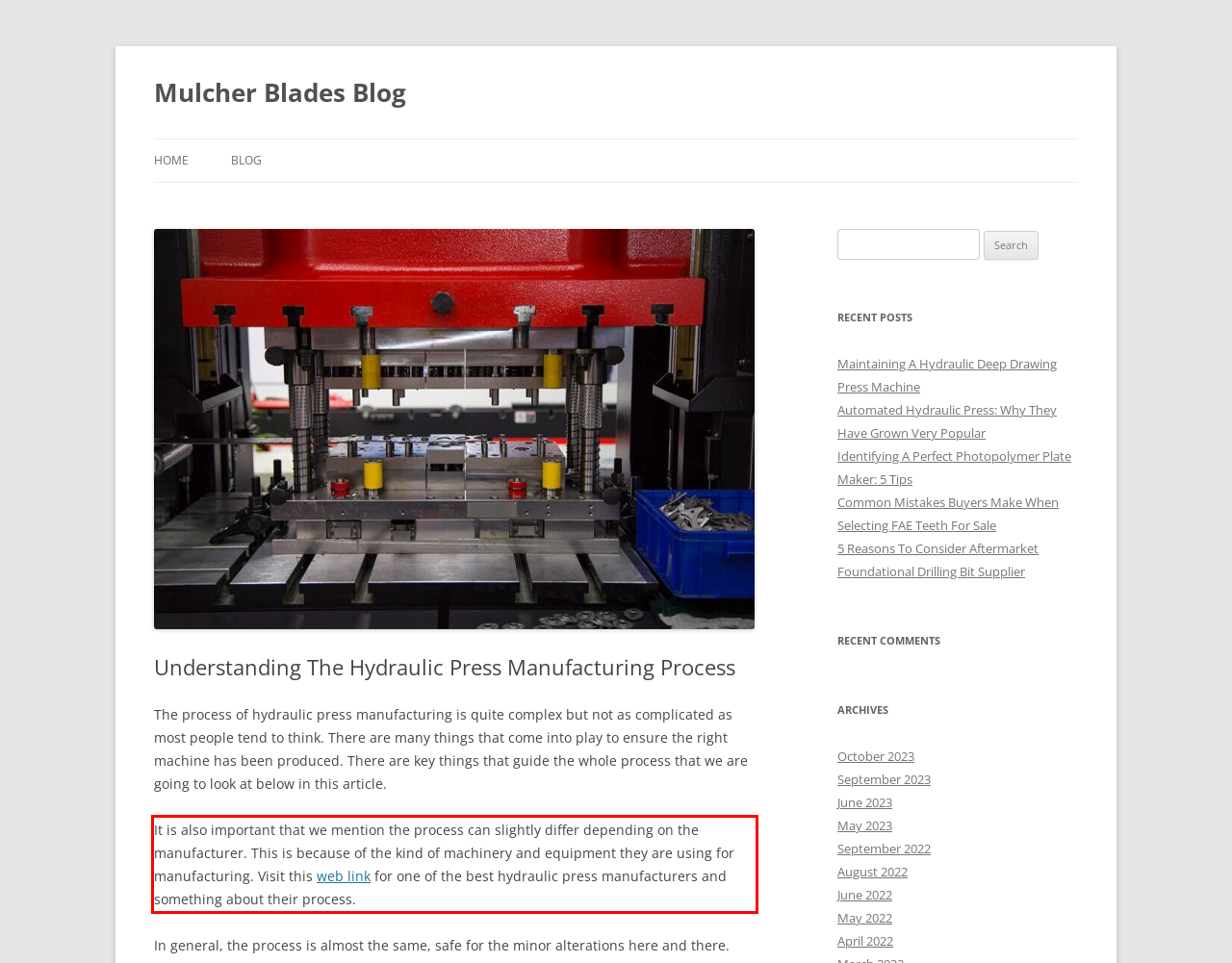You are provided with a screenshot of a webpage that includes a red bounding box. Extract and generate the text content found within the red bounding box.

It is also important that we mention the process can slightly differ depending on the manufacturer. This is because of the kind of machinery and equipment they are using for manufacturing. Visit this web link for one of the best hydraulic press manufacturers and something about their process.